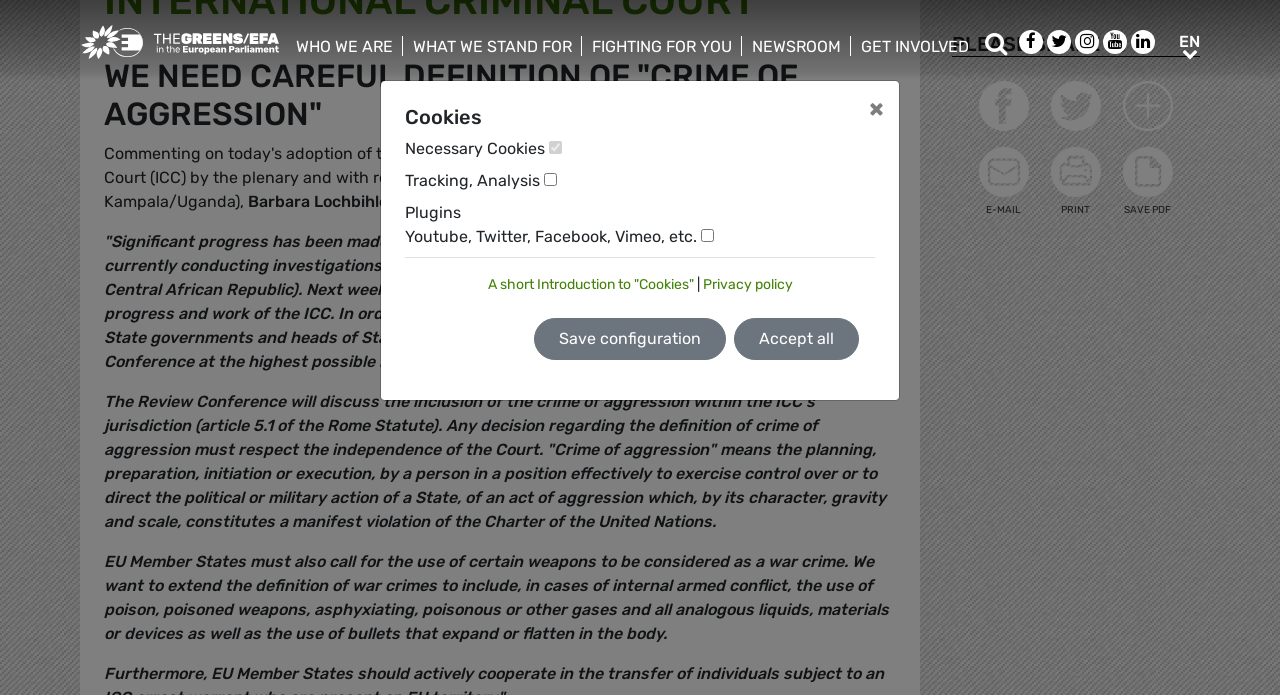Identify the title of the webpage and provide its text content.

INTERNATIONAL CRIMINAL COURT